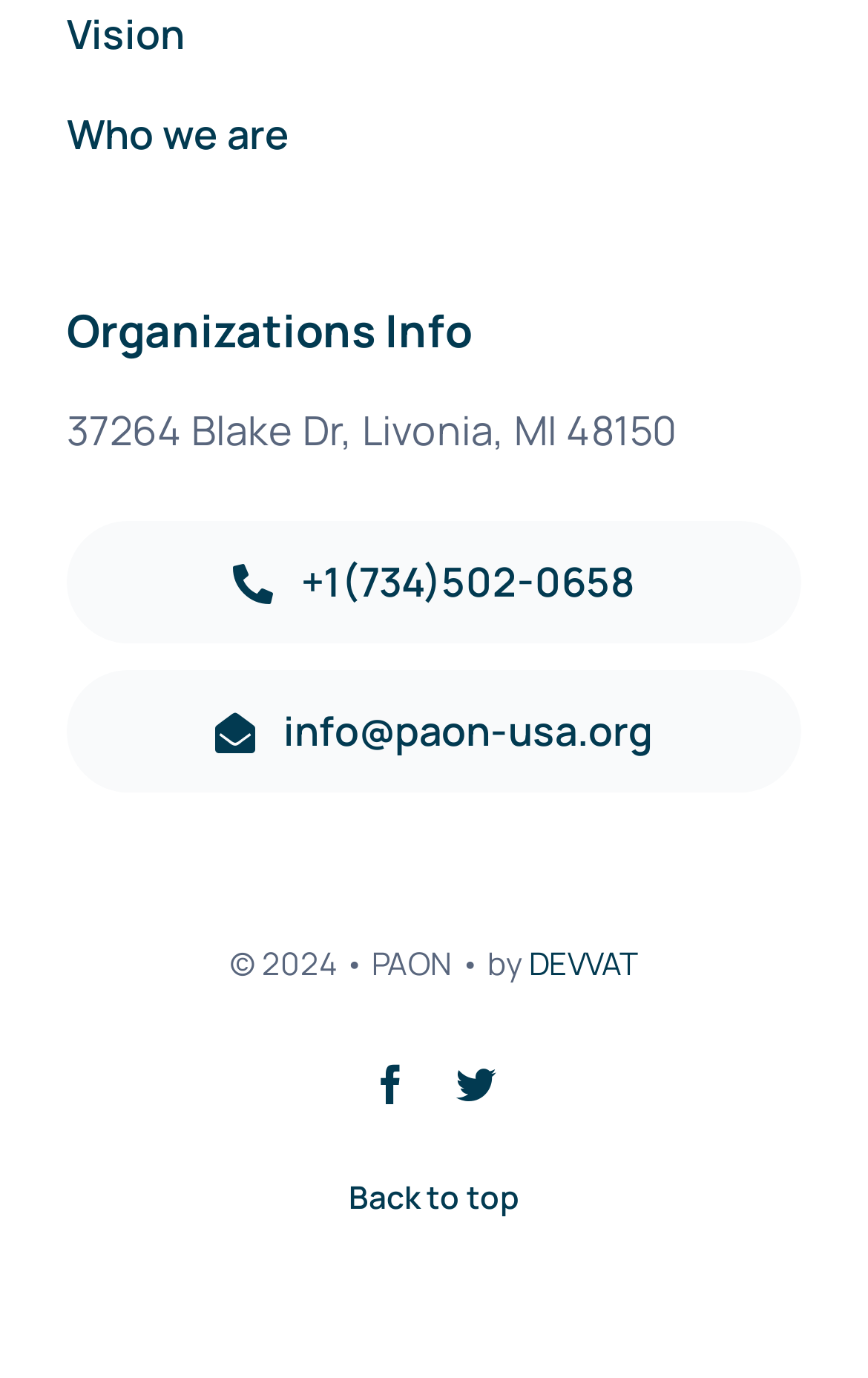What is the name of the organization?
Using the image as a reference, answer the question in detail.

I found the name of the organization by looking at the static text element that contains the copyright information, which mentions 'PAON'.